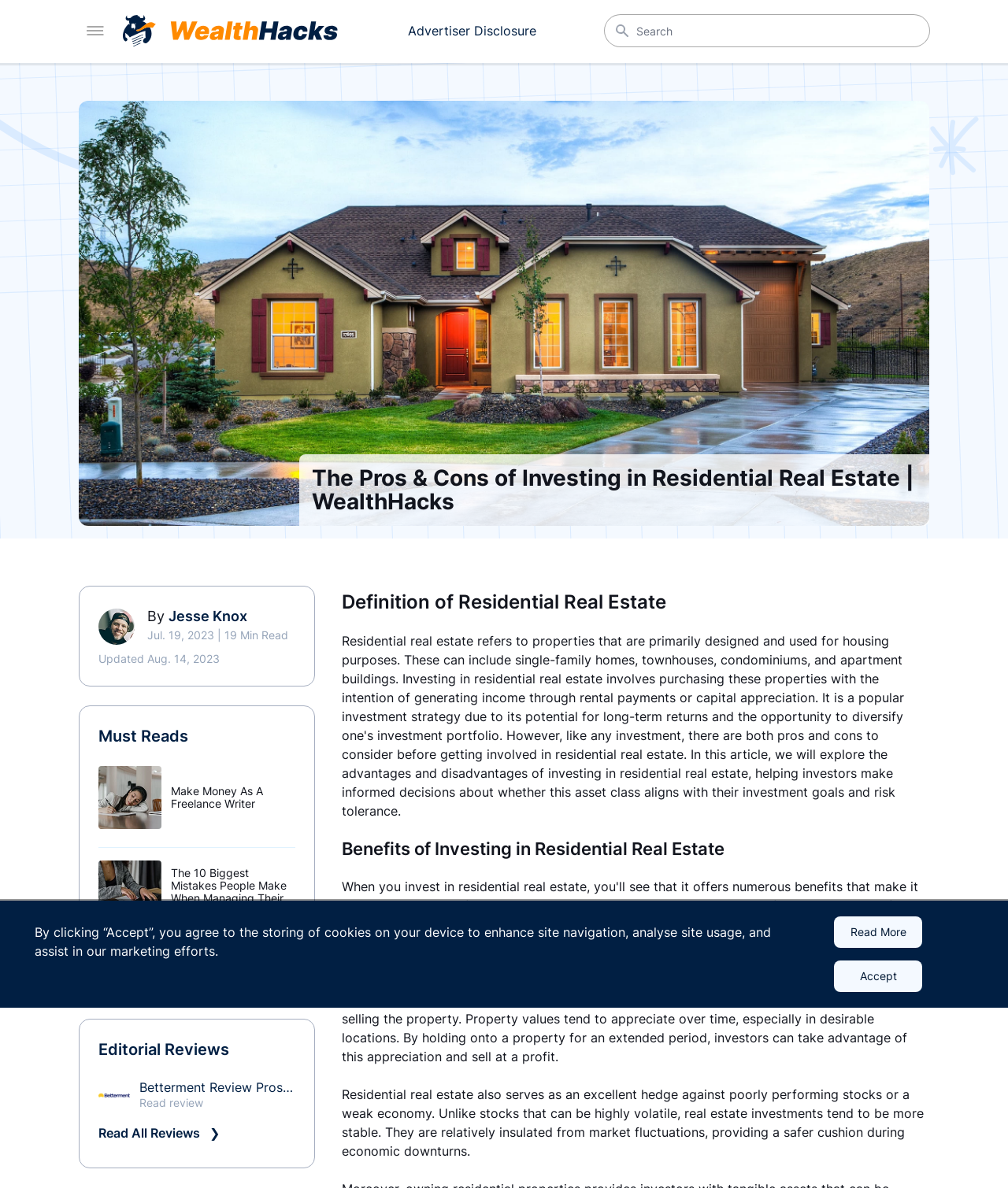What is the purpose of investing in residential real estate?
Please look at the screenshot and answer using one word or phrase.

Large payout and hedge against economy